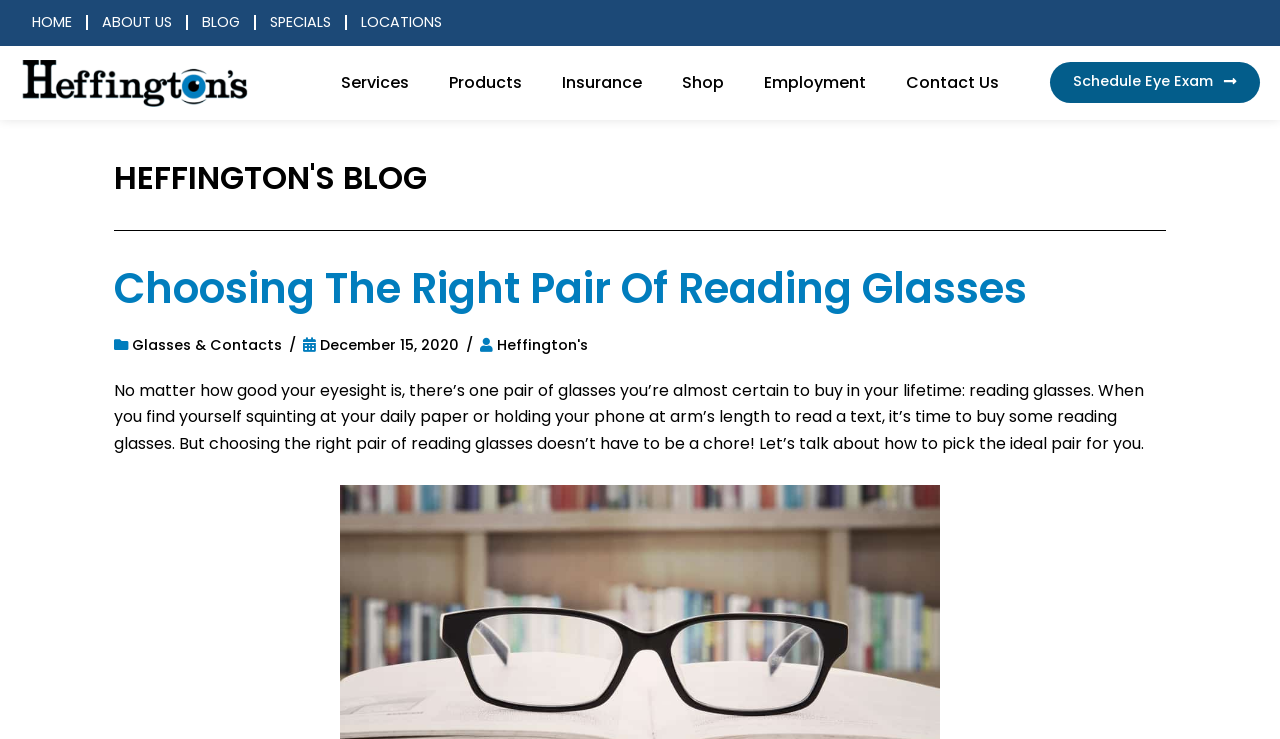Locate the bounding box coordinates of the element that needs to be clicked to carry out the instruction: "Click Contact Us". The coordinates should be given as four float numbers ranging from 0 to 1, i.e., [left, top, right, bottom].

[0.692, 0.083, 0.796, 0.142]